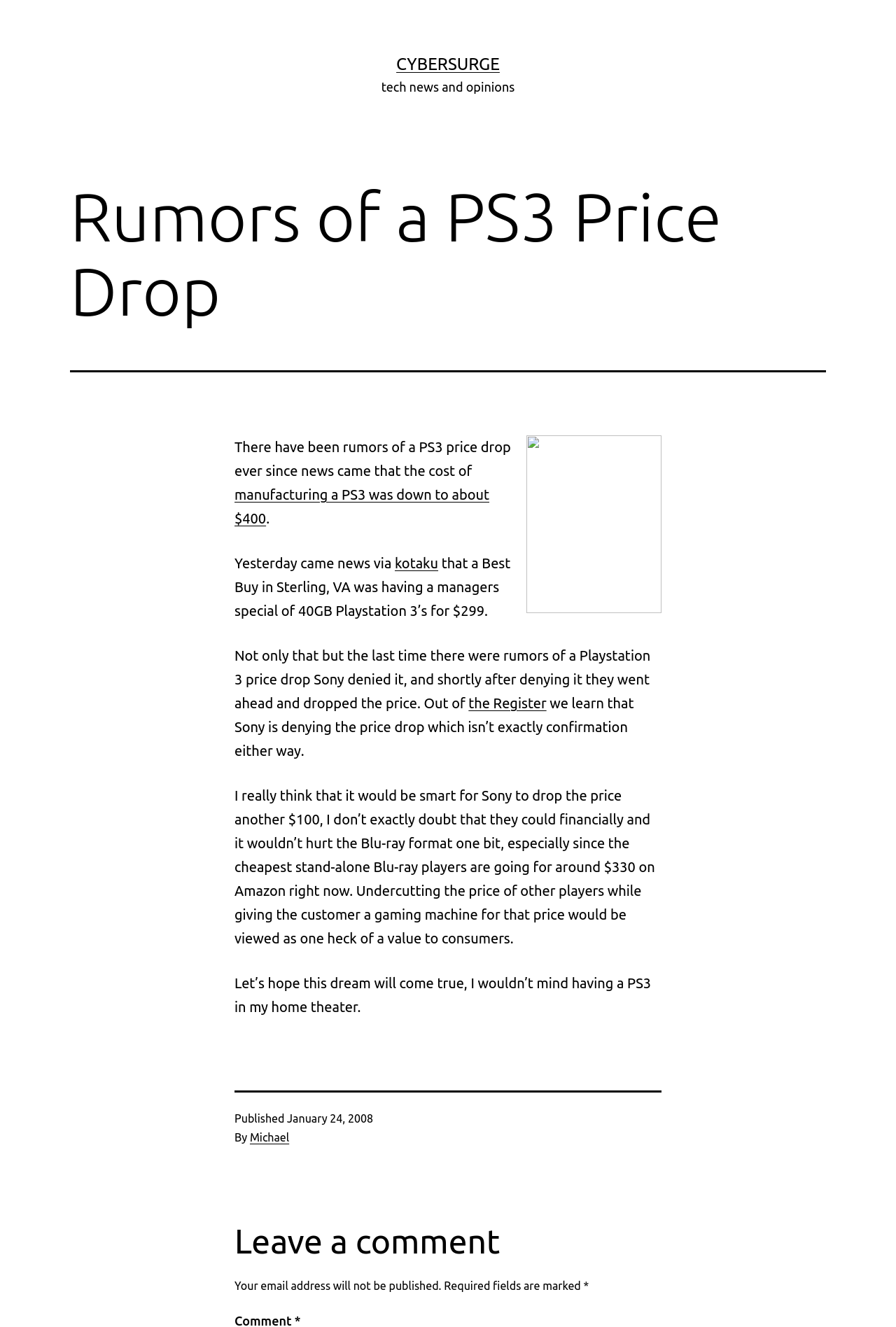Please identify the bounding box coordinates of where to click in order to follow the instruction: "Enter a comment".

None